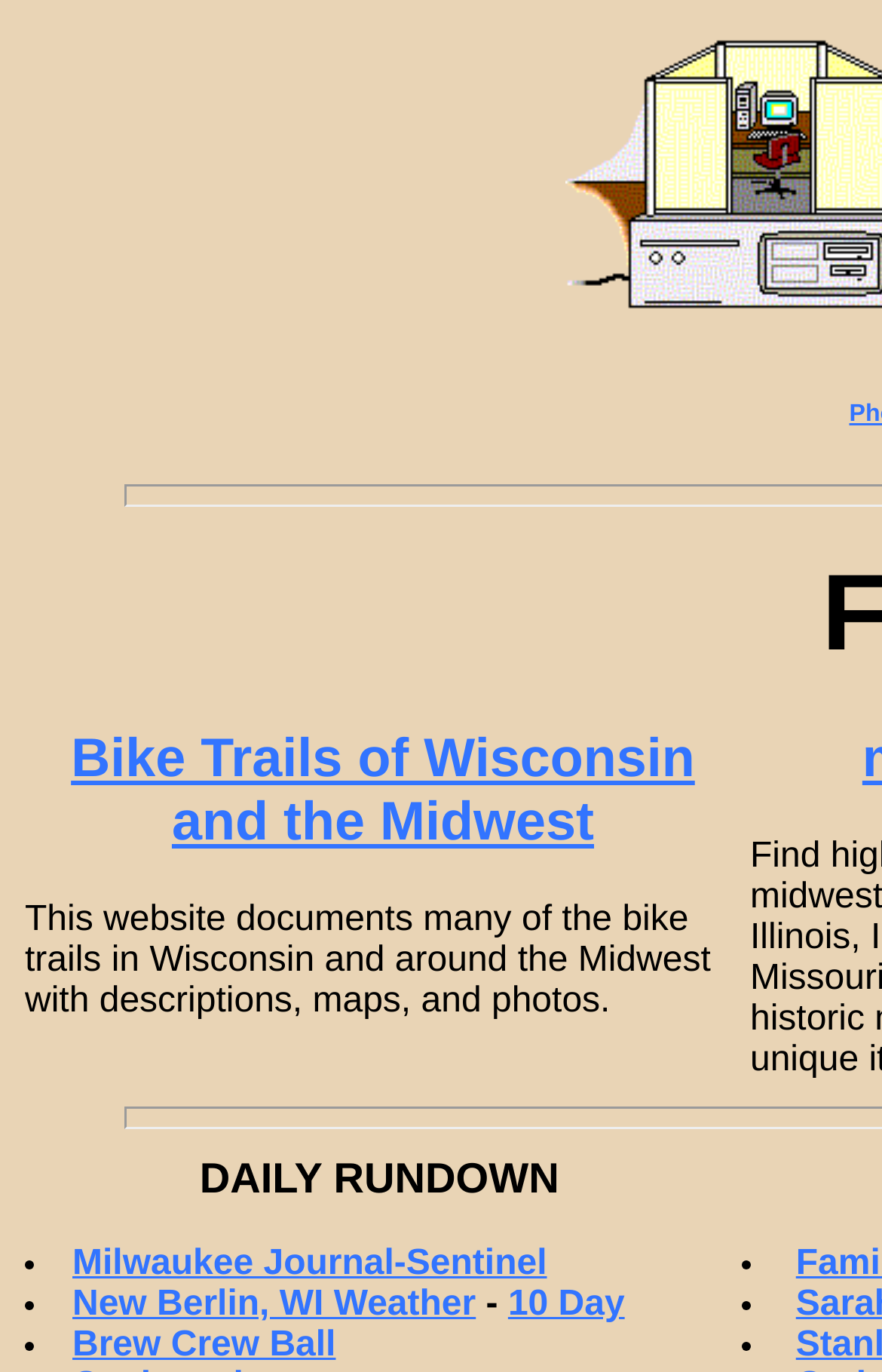Answer the question below with a single word or a brief phrase: 
What is the duration of the weather forecast?

10 Day